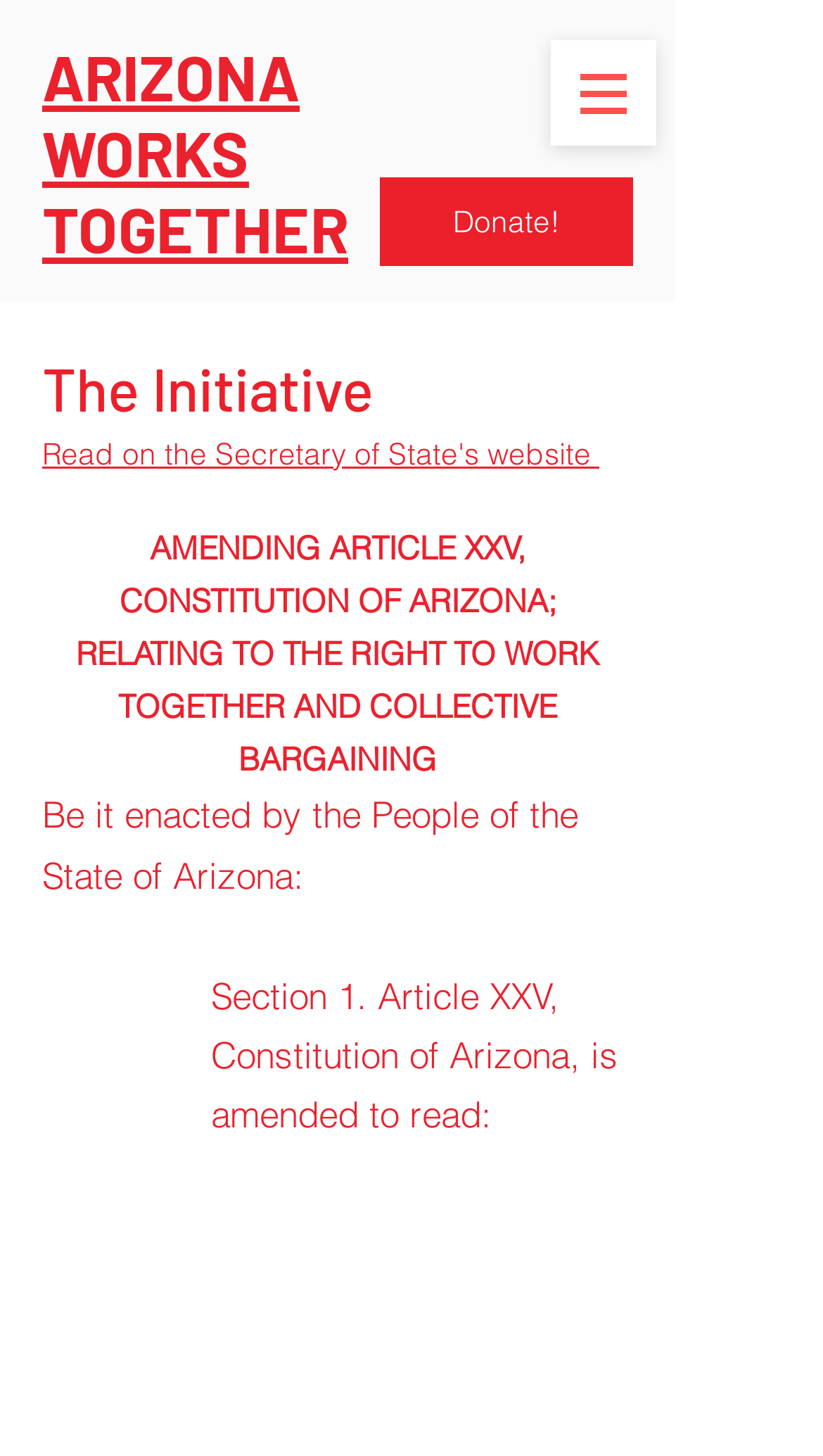How many sections are mentioned?
Please provide a detailed and thorough answer to the question.

The section mentioned is 'Section 1. Article XXV, Constitution of Arizona, is amended to read:' with bounding box coordinates [0.256, 0.668, 0.751, 0.78].